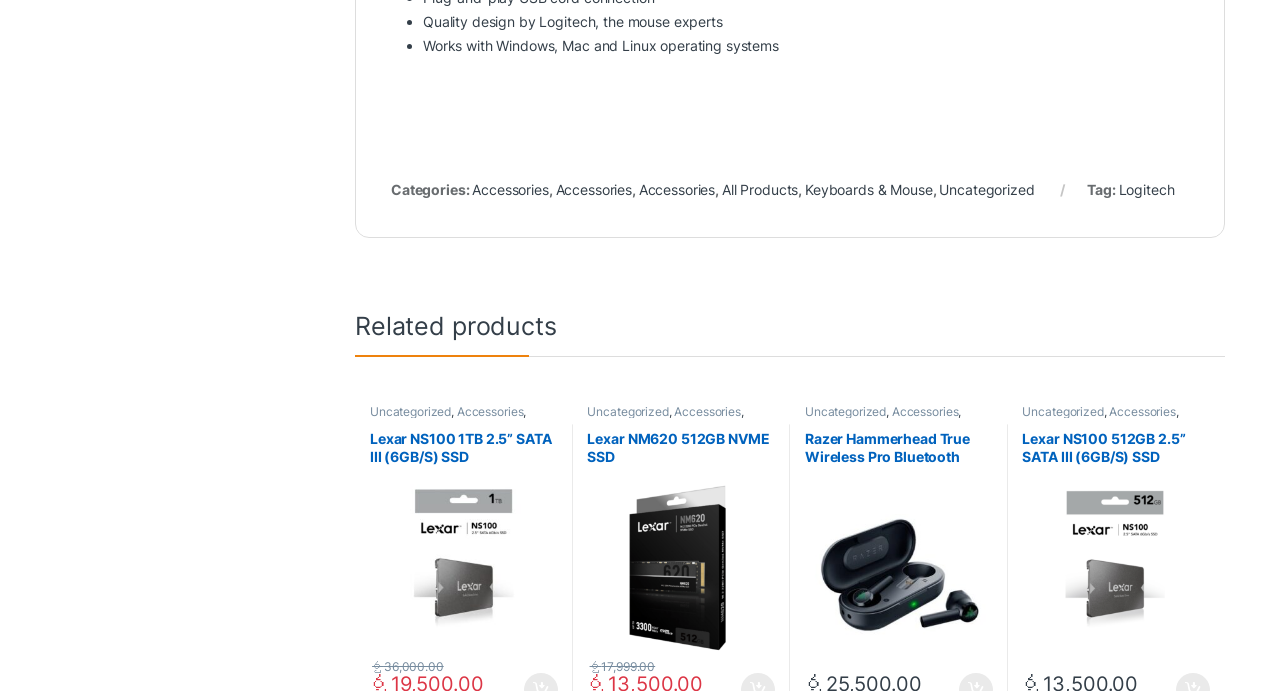Pinpoint the bounding box coordinates of the clickable element to carry out the following instruction: "View 'Lexar NS100 1TB 2.5” SATA III (6GB/S) SSD'."

[0.289, 0.623, 0.436, 0.958]